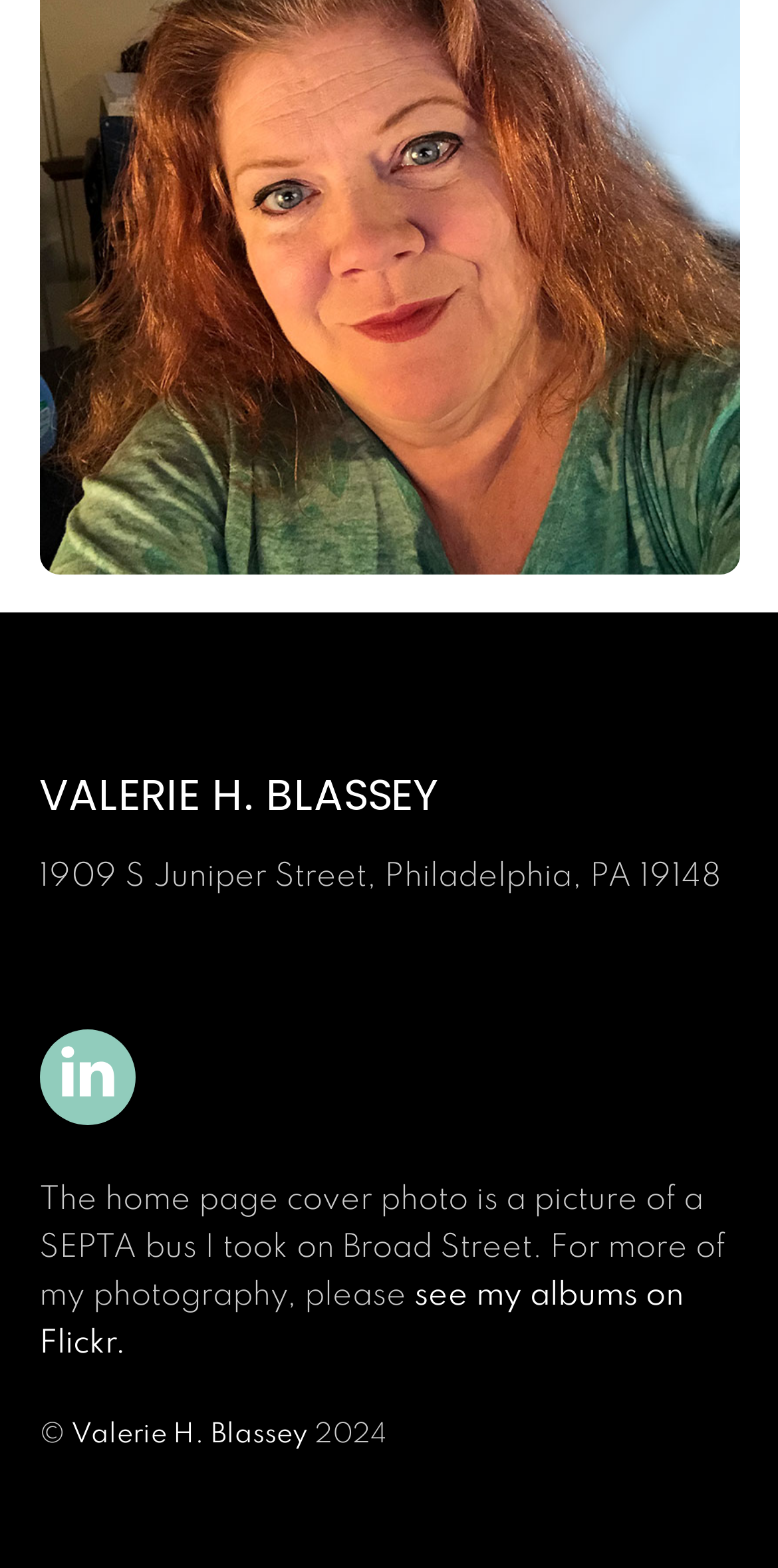Based on the provided description, "Valerie H. Blassey", find the bounding box of the corresponding UI element in the screenshot.

[0.091, 0.906, 0.396, 0.923]